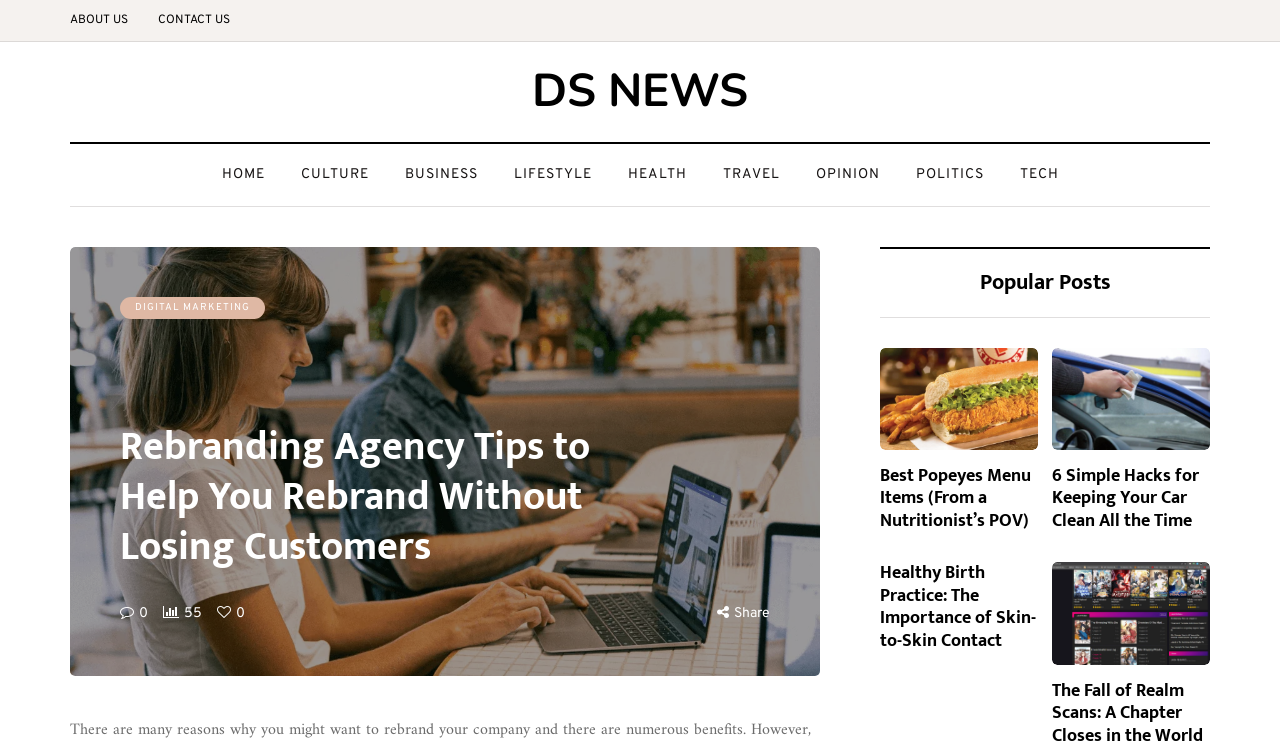Locate the bounding box coordinates of the element that should be clicked to execute the following instruction: "go to about us page".

[0.055, 0.0, 0.112, 0.055]